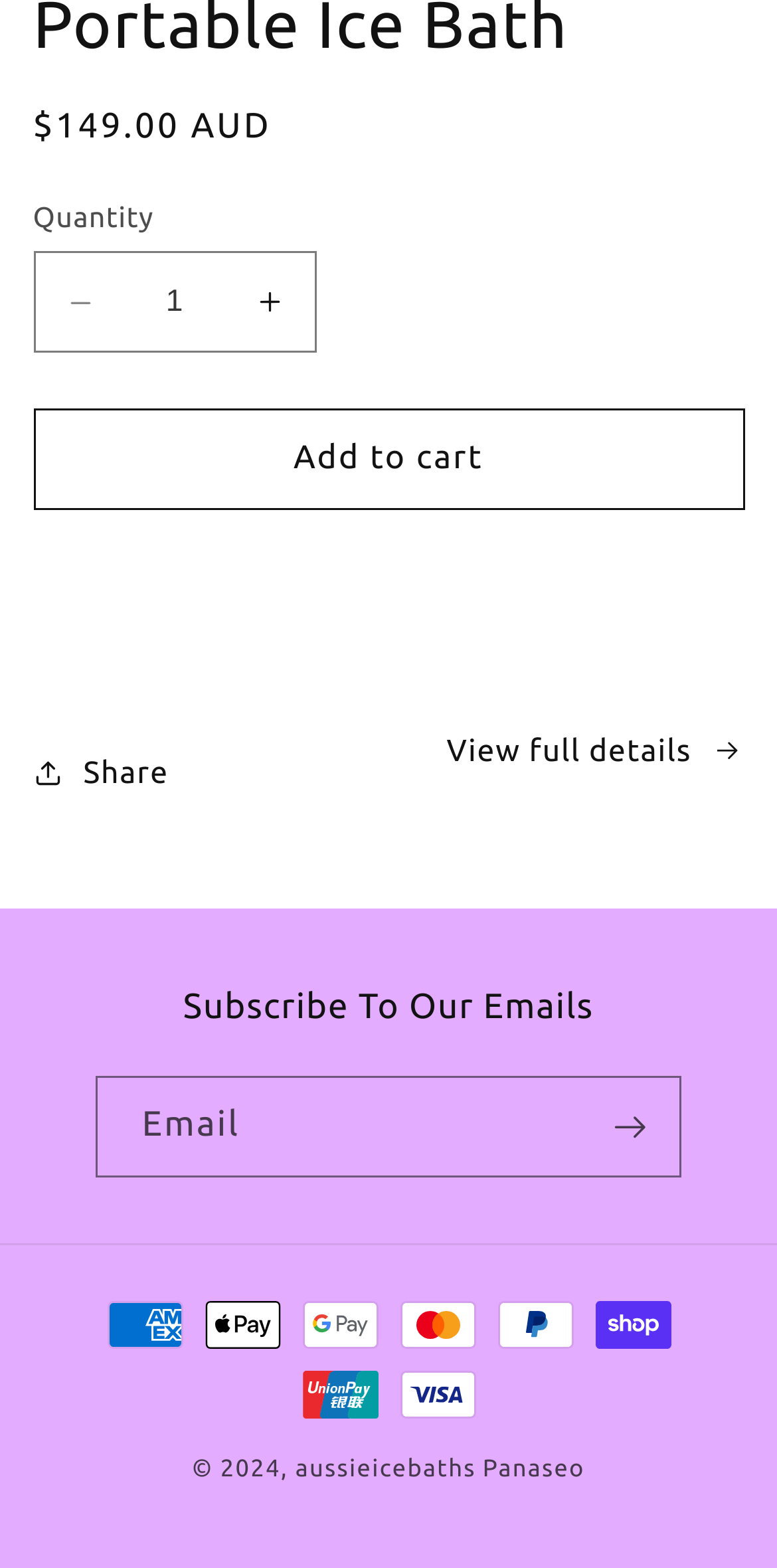Highlight the bounding box coordinates of the element you need to click to perform the following instruction: "Subscribe to our emails."

[0.75, 0.686, 0.874, 0.751]